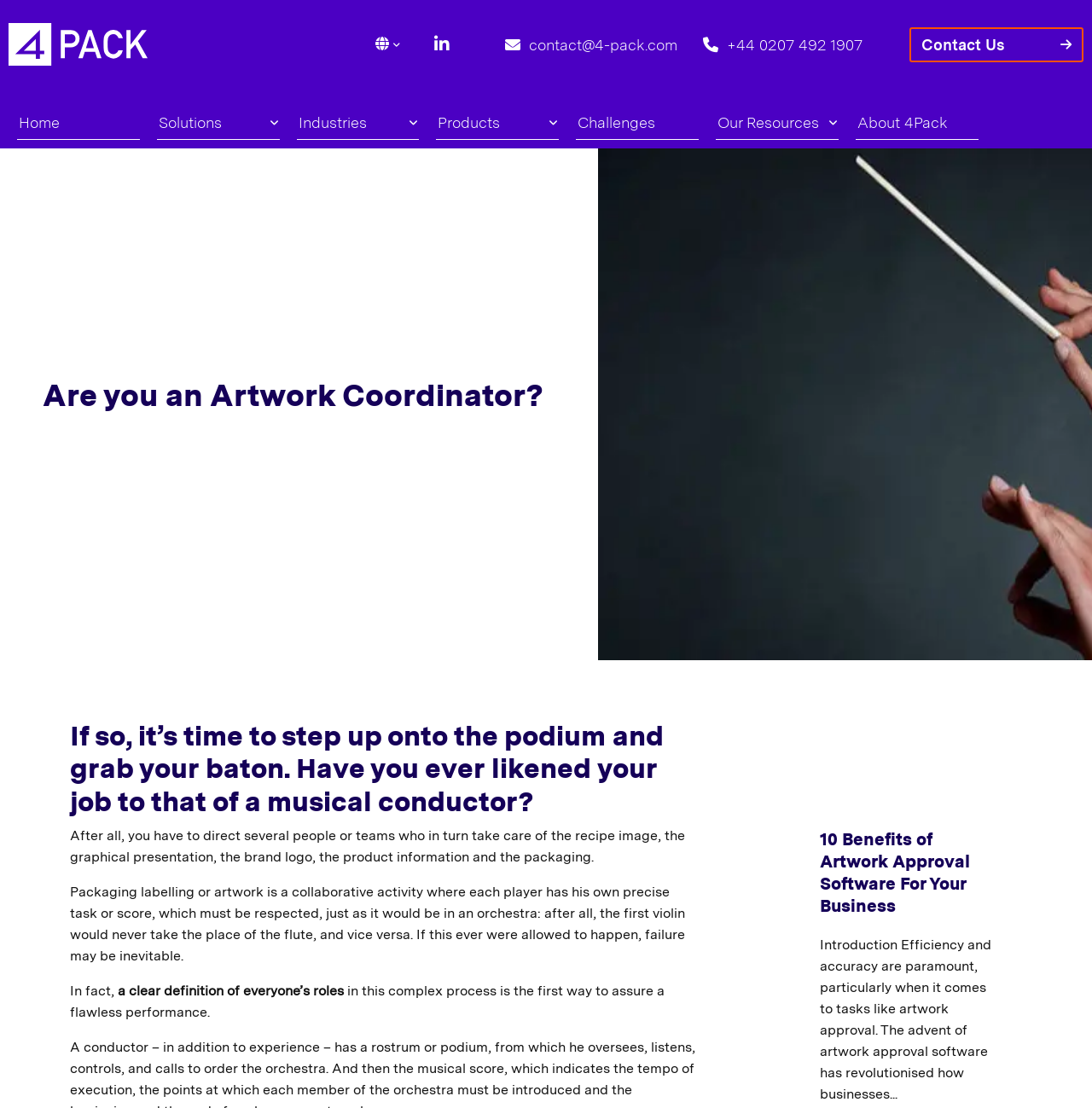Please identify the bounding box coordinates of the element's region that should be clicked to execute the following instruction: "Contact us through email". The bounding box coordinates must be four float numbers between 0 and 1, i.e., [left, top, right, bottom].

[0.462, 0.032, 0.62, 0.048]